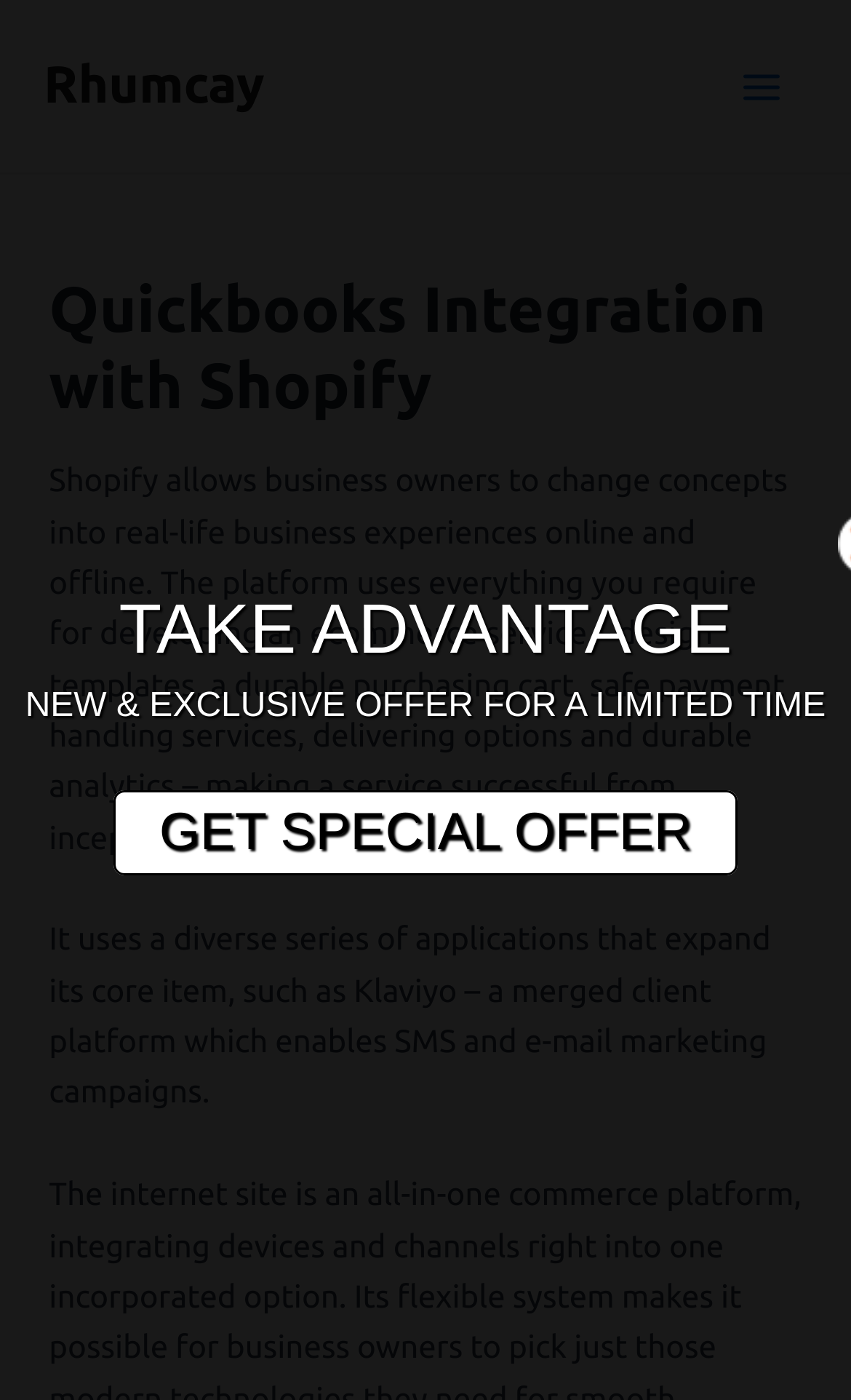What is the platform mentioned in the webpage?
Please give a detailed and thorough answer to the question, covering all relevant points.

The webpage mentions Shopify as the platform that allows business owners to change concepts into real-life business experiences online and offline, and it uses everything required for developing an ecommerce service.